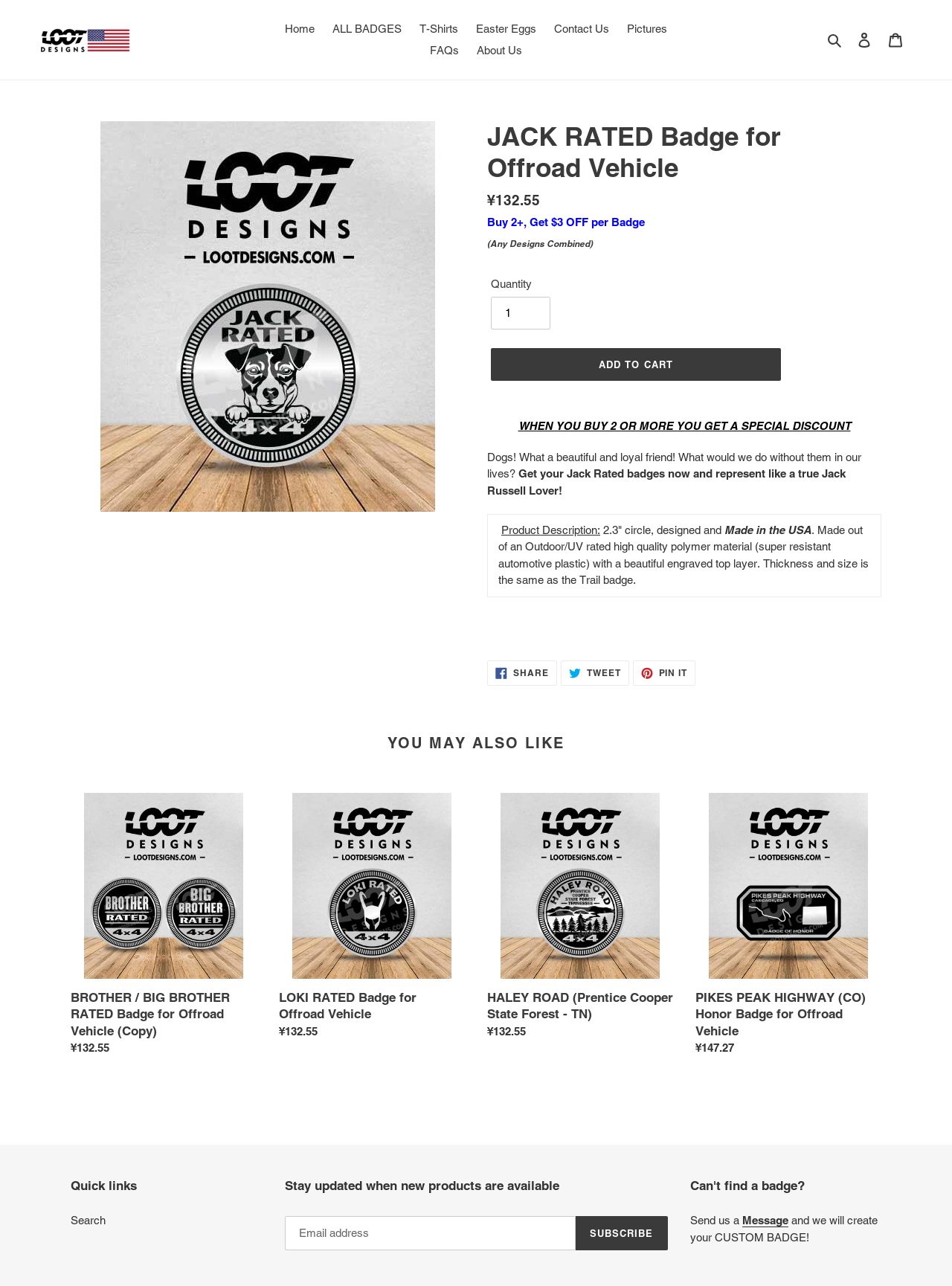Write an exhaustive caption that covers the webpage's main aspects.

This webpage is about a product called "JACK RATED Badge for Offroad Vehicle" from Loot Designs. At the top, there is a navigation menu with links to "Home", "ALL BADGES", "T-Shirts", "Easter Eggs", "Contact Us", "Pictures", and "FAQs". On the right side, there are buttons for "Search", "Log in", and "Cart".

Below the navigation menu, there is a large image of the product, accompanied by a heading with the product name. Underneath, there is a description list with the regular price of ¥132.55. A promotional message is displayed, stating "Buy 2+, Get $3 OFF per Badge" and "(Any Designs Combined)".

A quantity selector and an "Add to cart" button are placed below the promotional message. Further down, there is a section with three social media links to share the product on Facebook, Twitter, and Pinterest.

The webpage also features a section titled "YOU MAY ALSO LIKE", which displays four other products with their names, regular prices, and links to their respective pages. These products are "BROTHER / BIG BROTHER RATED Badge for Offroad Vehicle", "LOKI RATED Badge for Offroad Vehicle", "HALEY ROAD (Prentice Cooper State Forest - TN)", and "PIKES PEAK HIGHWAY (CO) Honor Badge for Offroad Vehicle".

At the bottom of the page, there are quick links to search, a newsletter subscription section, and a message box to send a custom badge request.